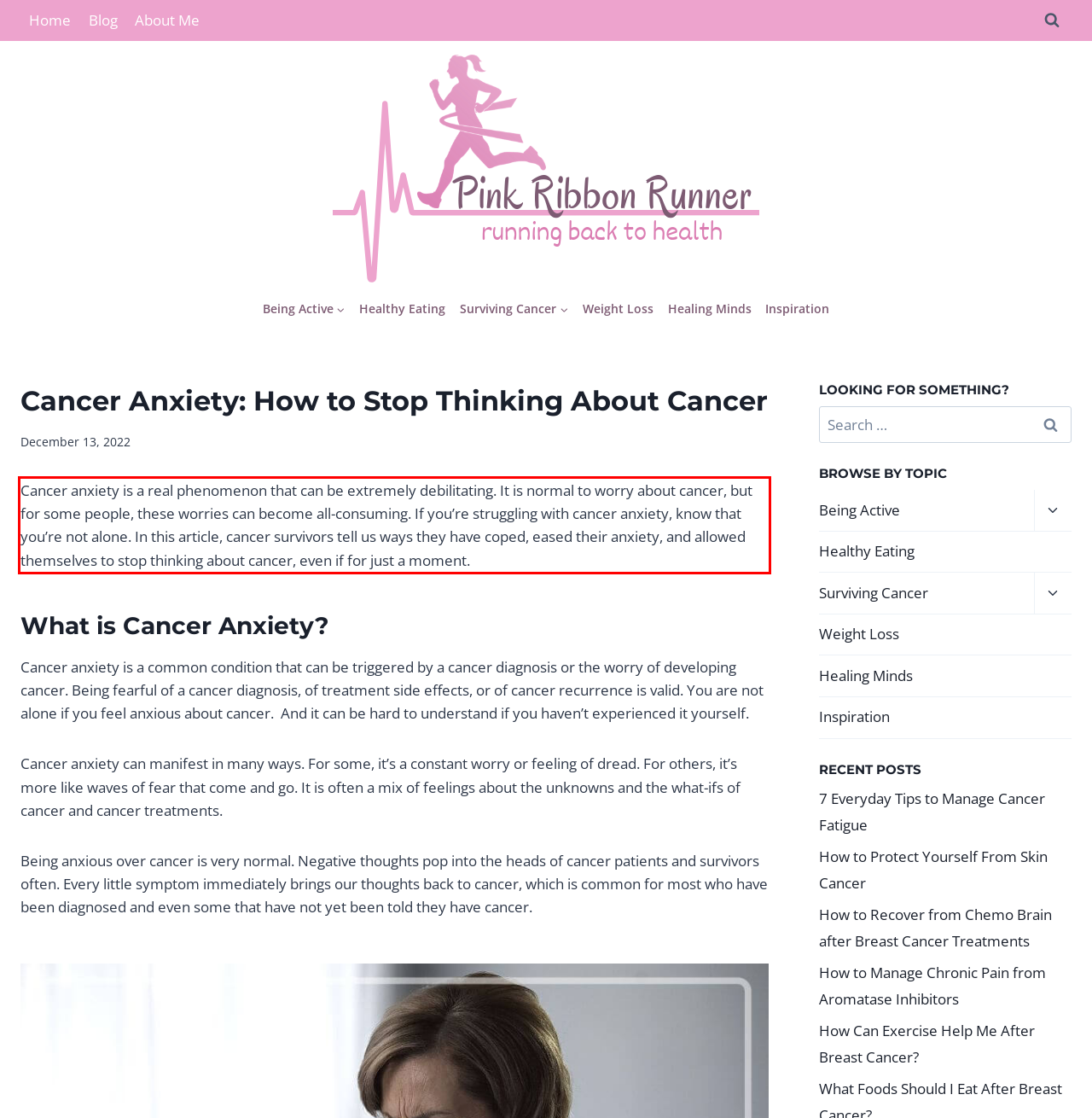Please examine the screenshot of the webpage and read the text present within the red rectangle bounding box.

Cancer anxiety is a real phenomenon that can be extremely debilitating. It is normal to worry about cancer, but for some people, these worries can become all-consuming. If you’re struggling with cancer anxiety, know that you’re not alone. In this article, cancer survivors tell us ways they have coped, eased their anxiety, and allowed themselves to stop thinking about cancer, even if for just a moment.